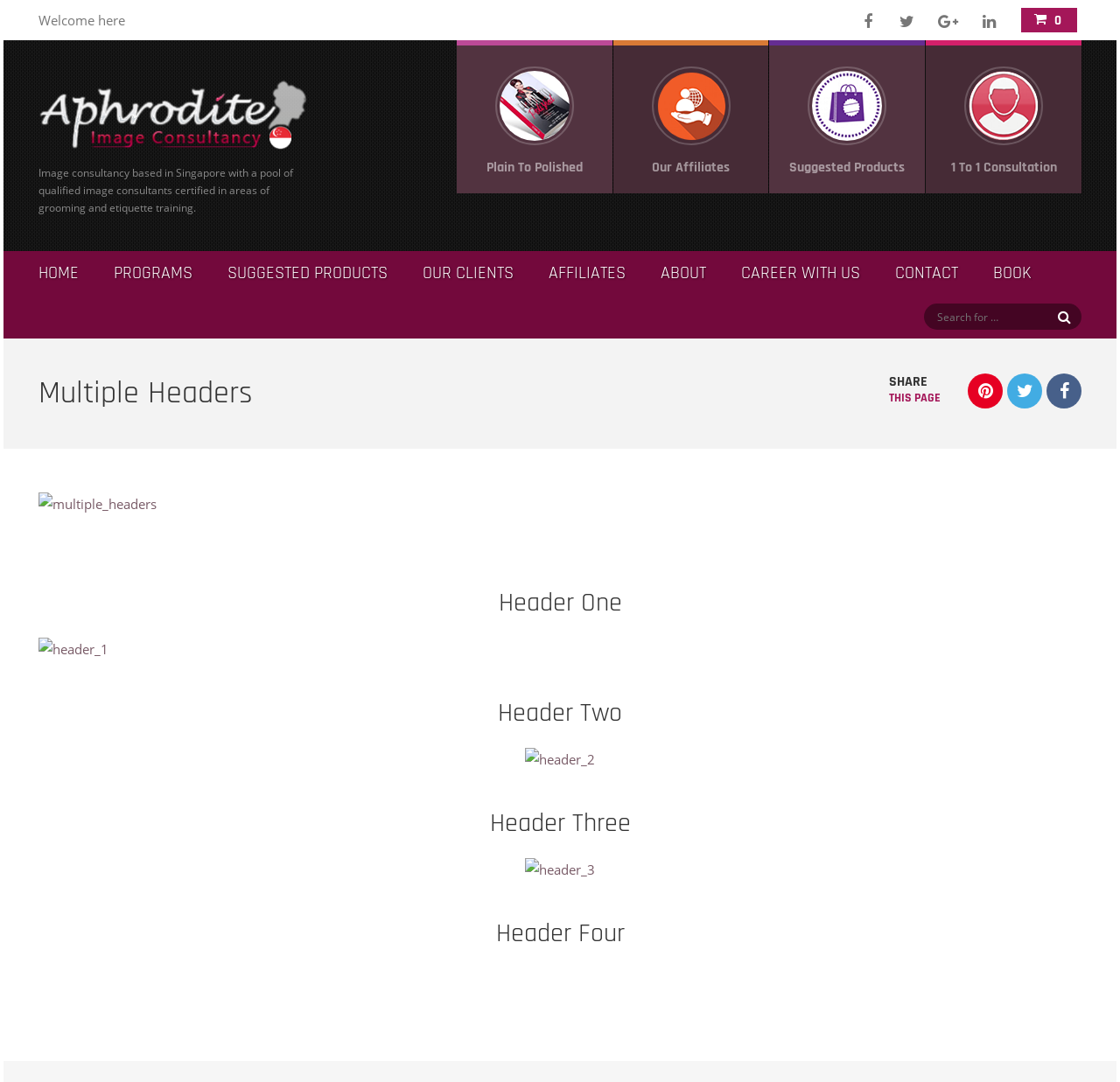Extract the bounding box coordinates of the UI element described: "Our Clients". Provide the coordinates in the format [left, top, right, bottom] with values ranging from 0 to 1.

[0.362, 0.232, 0.474, 0.273]